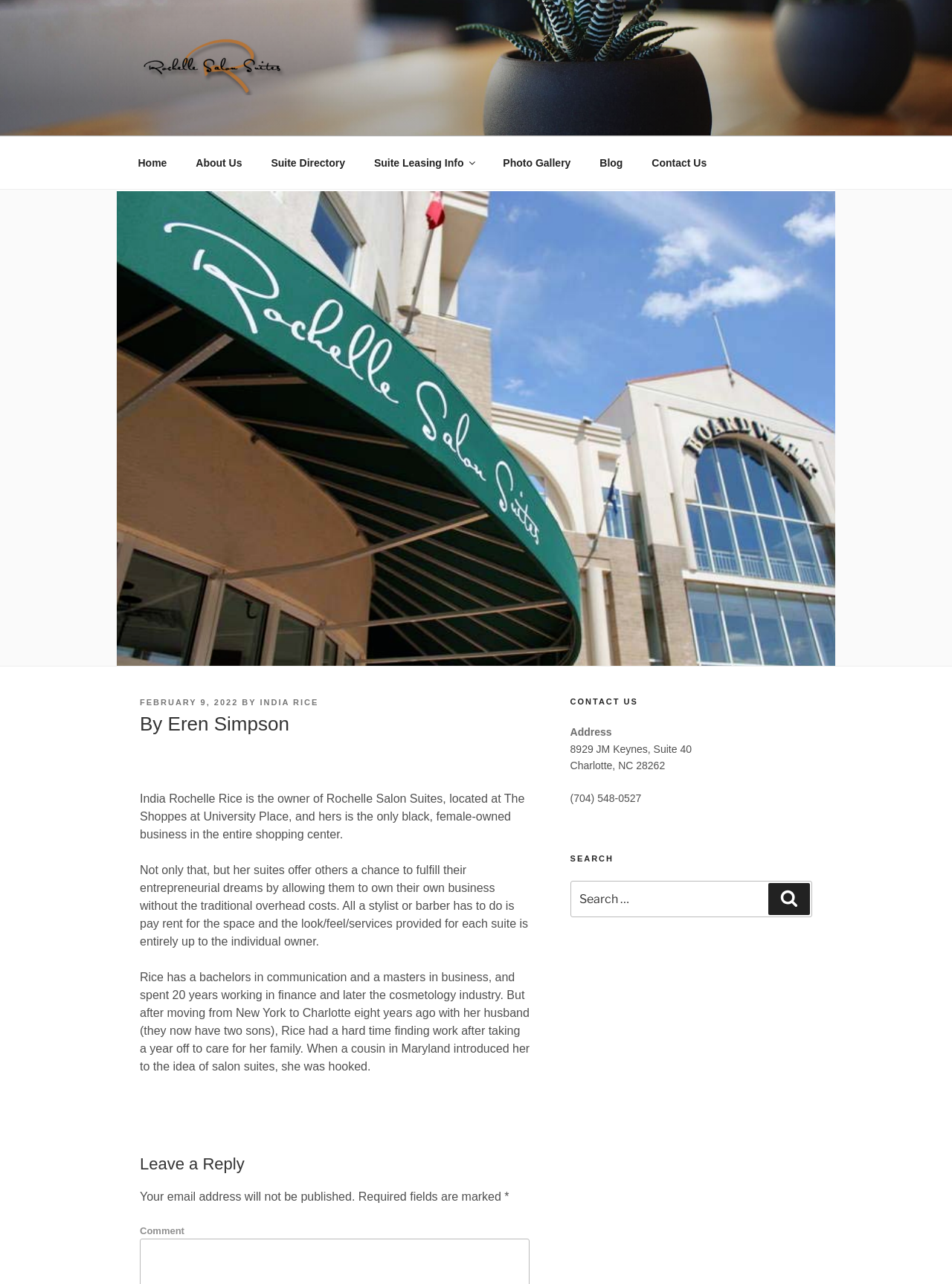Respond to the following query with just one word or a short phrase: 
Who is the owner of Rochelle Salon Suites?

India Rochelle Rice